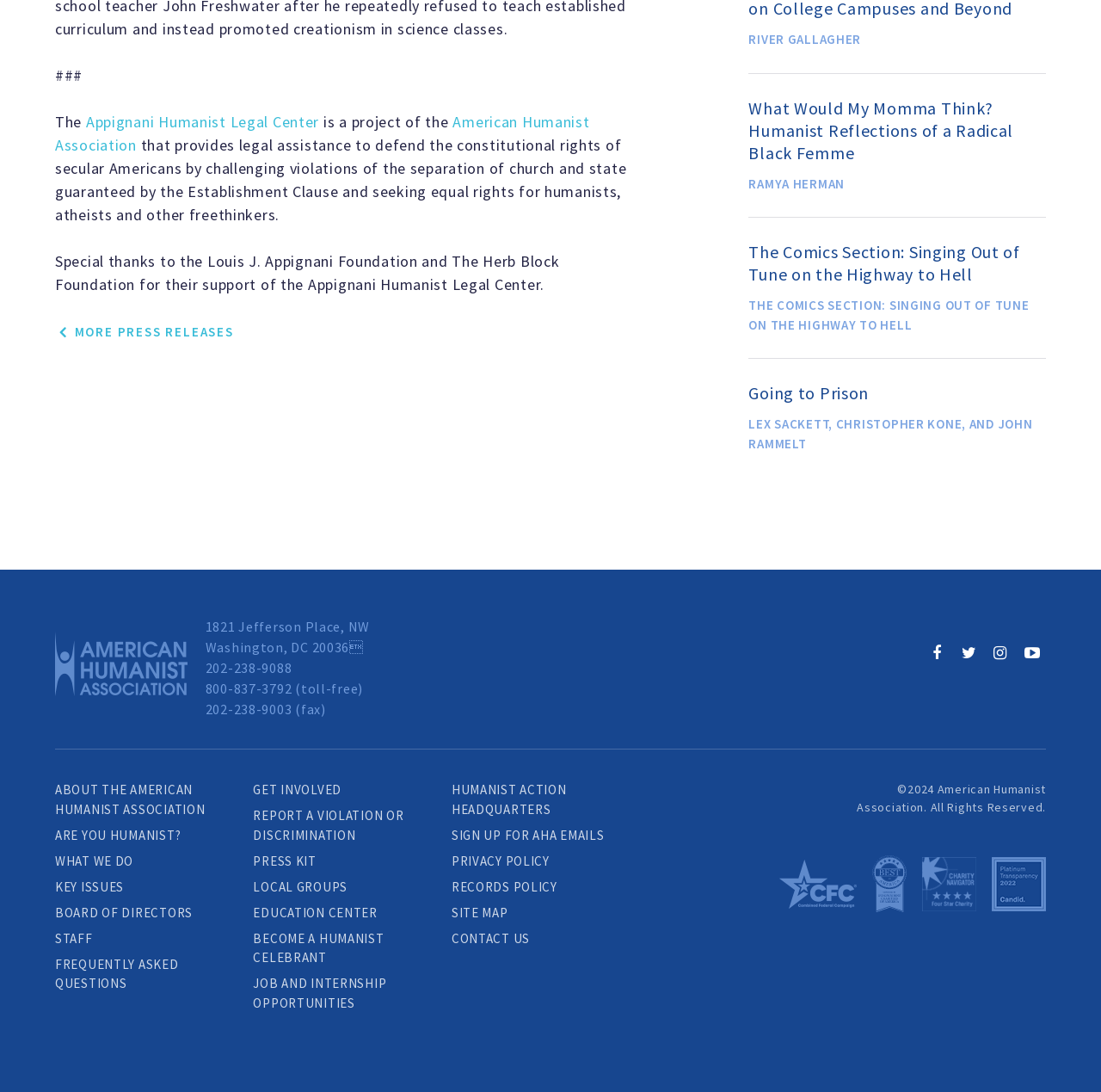Find the bounding box coordinates of the clickable region needed to perform the following instruction: "Learn about the Appignani Humanist Legal Center". The coordinates should be provided as four float numbers between 0 and 1, i.e., [left, top, right, bottom].

[0.078, 0.103, 0.29, 0.121]